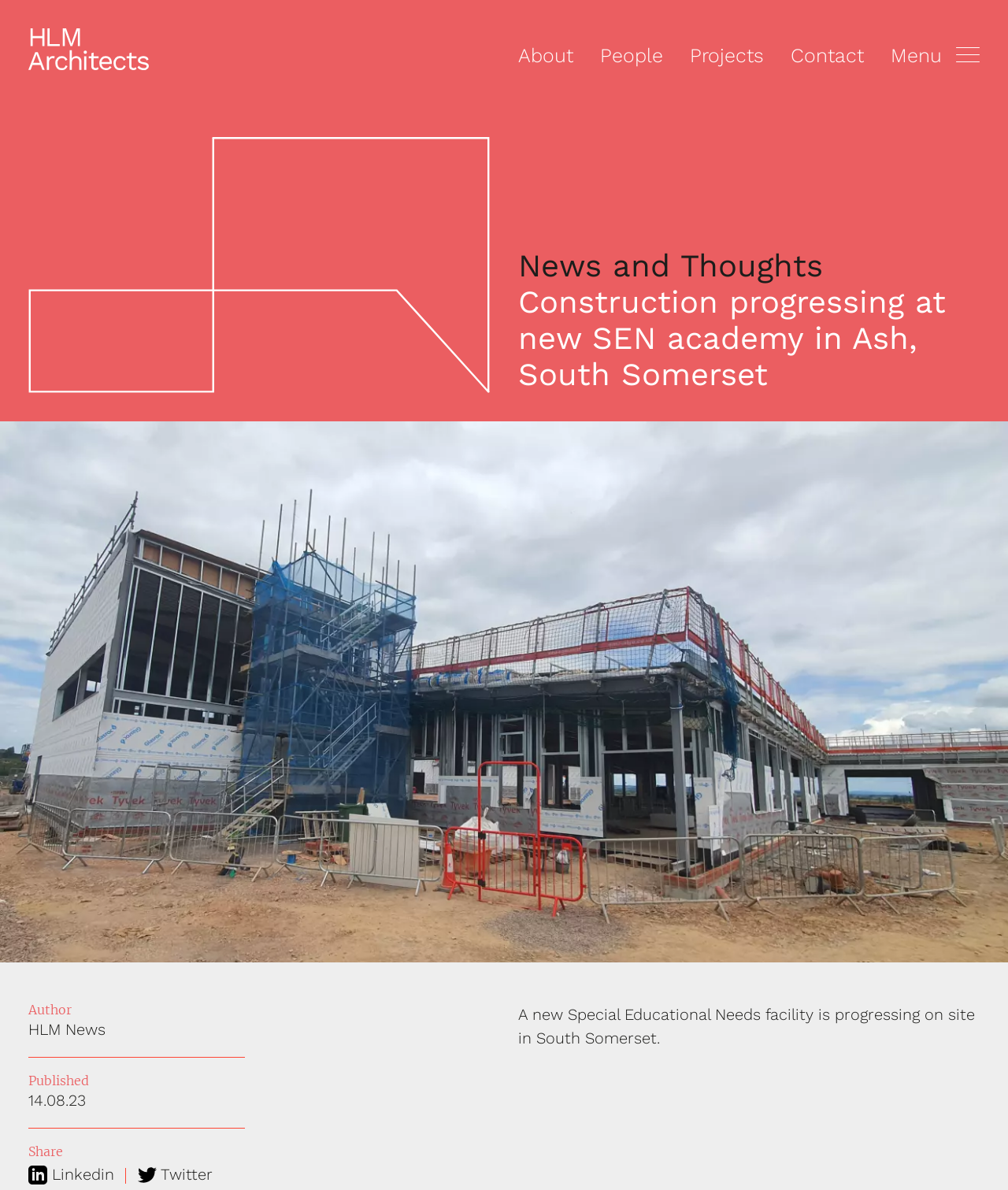Please answer the following question using a single word or phrase: 
What social media platforms can you share the news on?

Linkedin, Twitter